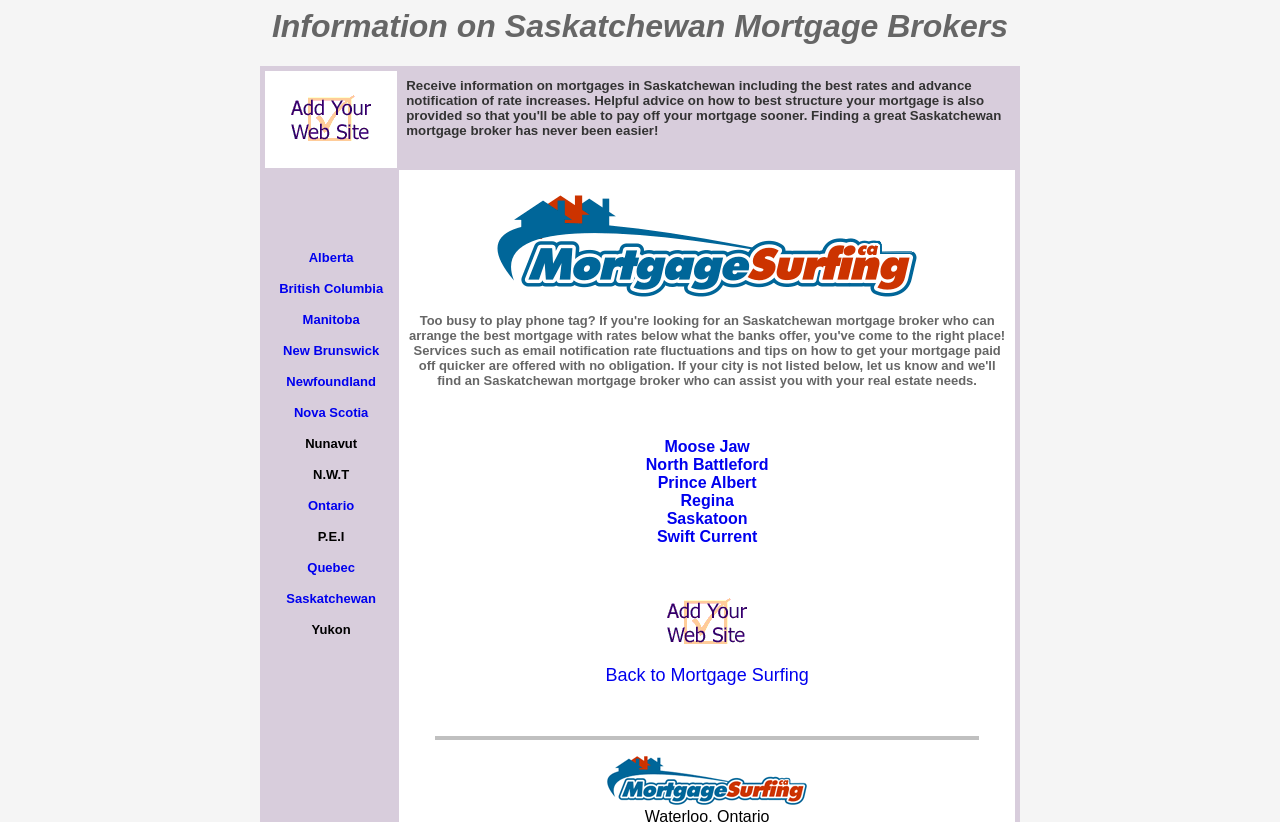How many provinces are listed in the layout table?
Please elaborate on the answer to the question with detailed information.

By examining the layout table, I can count a total of 13 provinces listed, including Alberta, British Columbia, Manitoba, New Brunswick, Newfoundland, Nova Scotia, Nunavut, N.W.T, Ontario, P.E.I, Quebec, Saskatchewan, and Yukon.